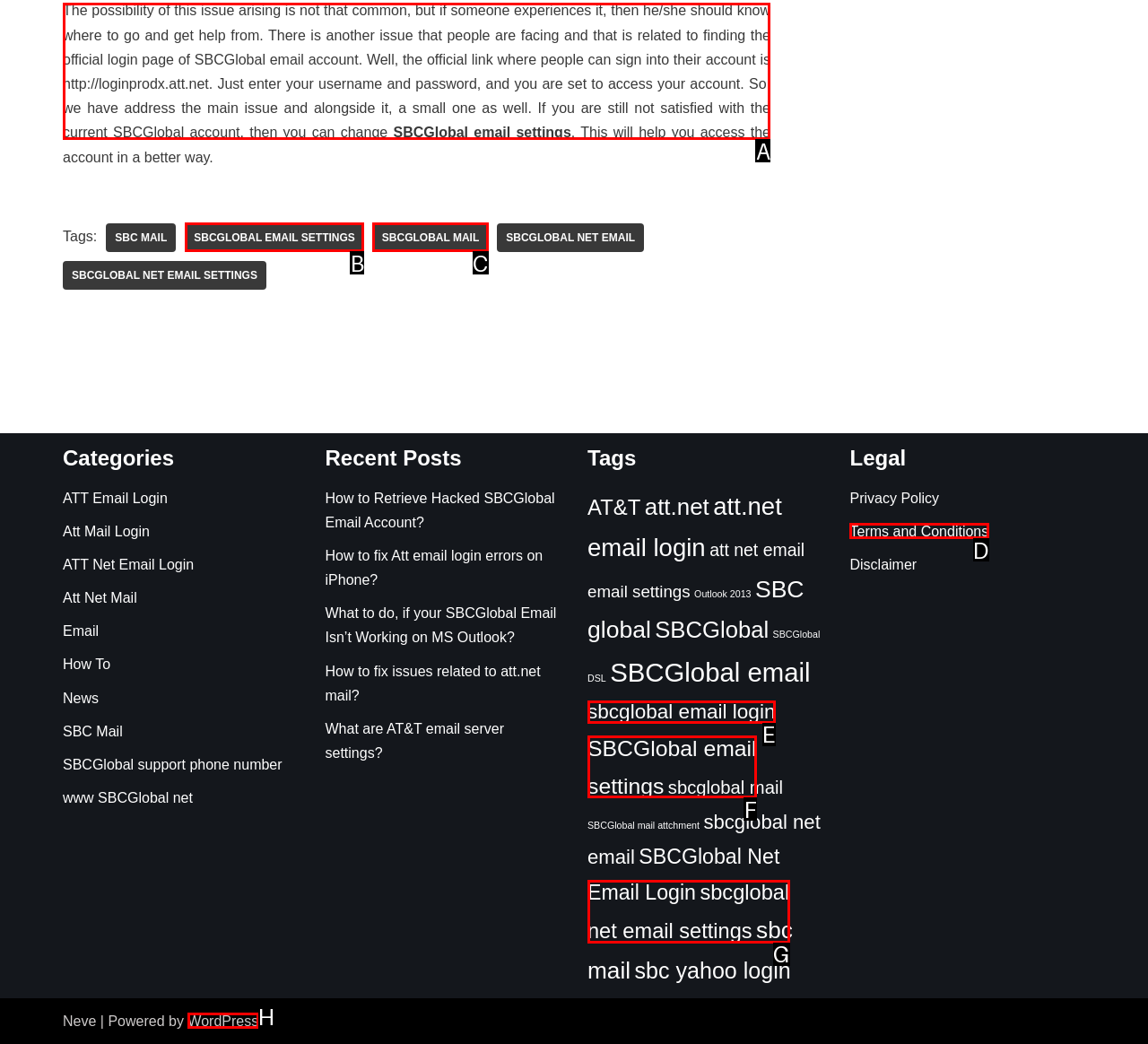Identify the HTML element you need to click to achieve the task: Visit the official login page of SBCGlobal email account. Respond with the corresponding letter of the option.

A